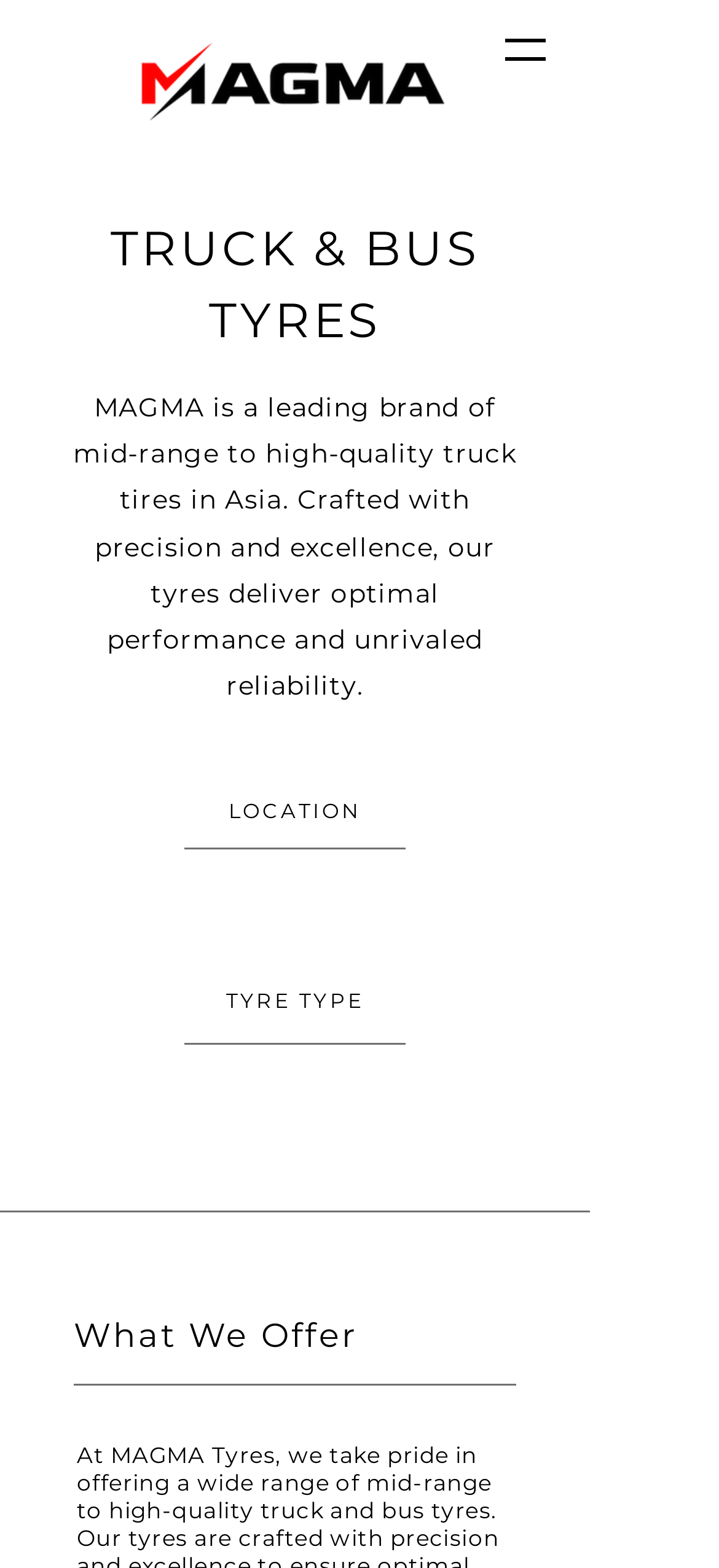Please answer the following question using a single word or phrase: 
What is the primary focus of MAGMA?

Truck & Bus Tyres